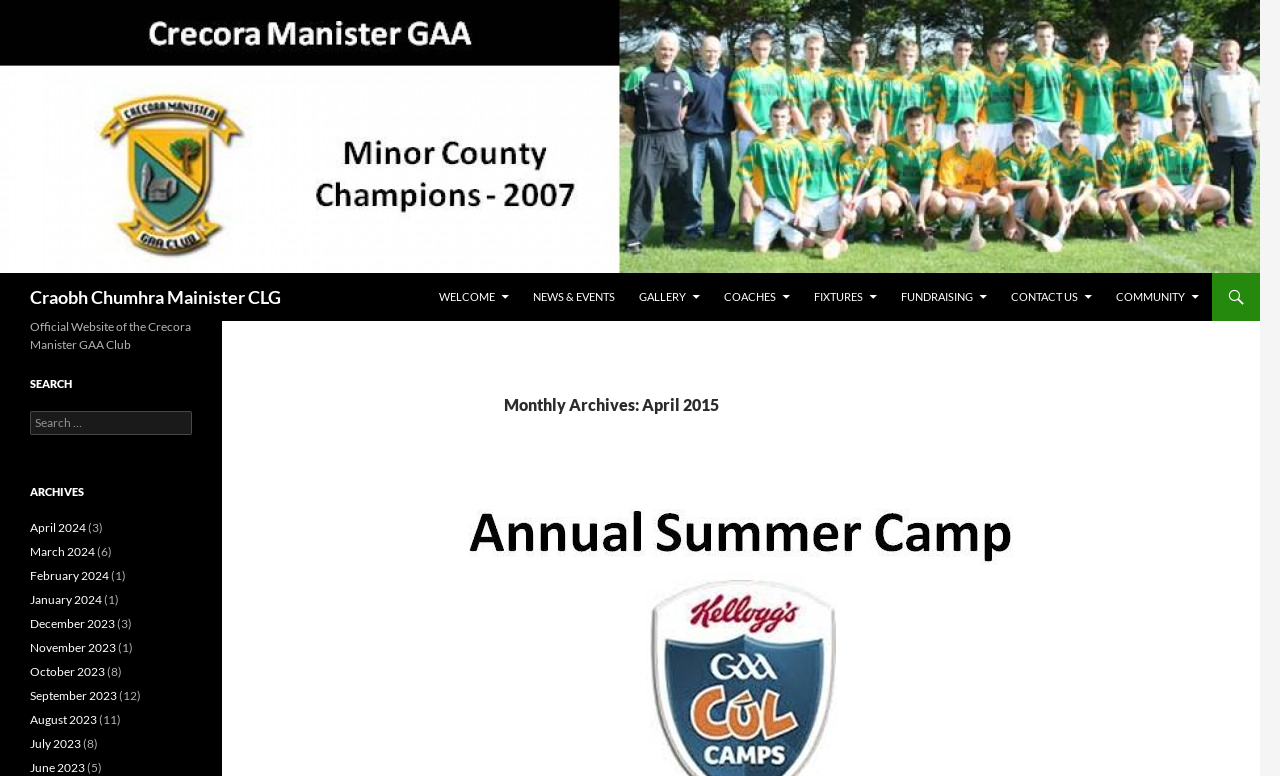What is the name of the GAA club?
Use the information from the image to give a detailed answer to the question.

The name of the GAA club can be found in the heading 'Official Website of the Crecora Manister GAA Club' which is located at the top of the webpage.